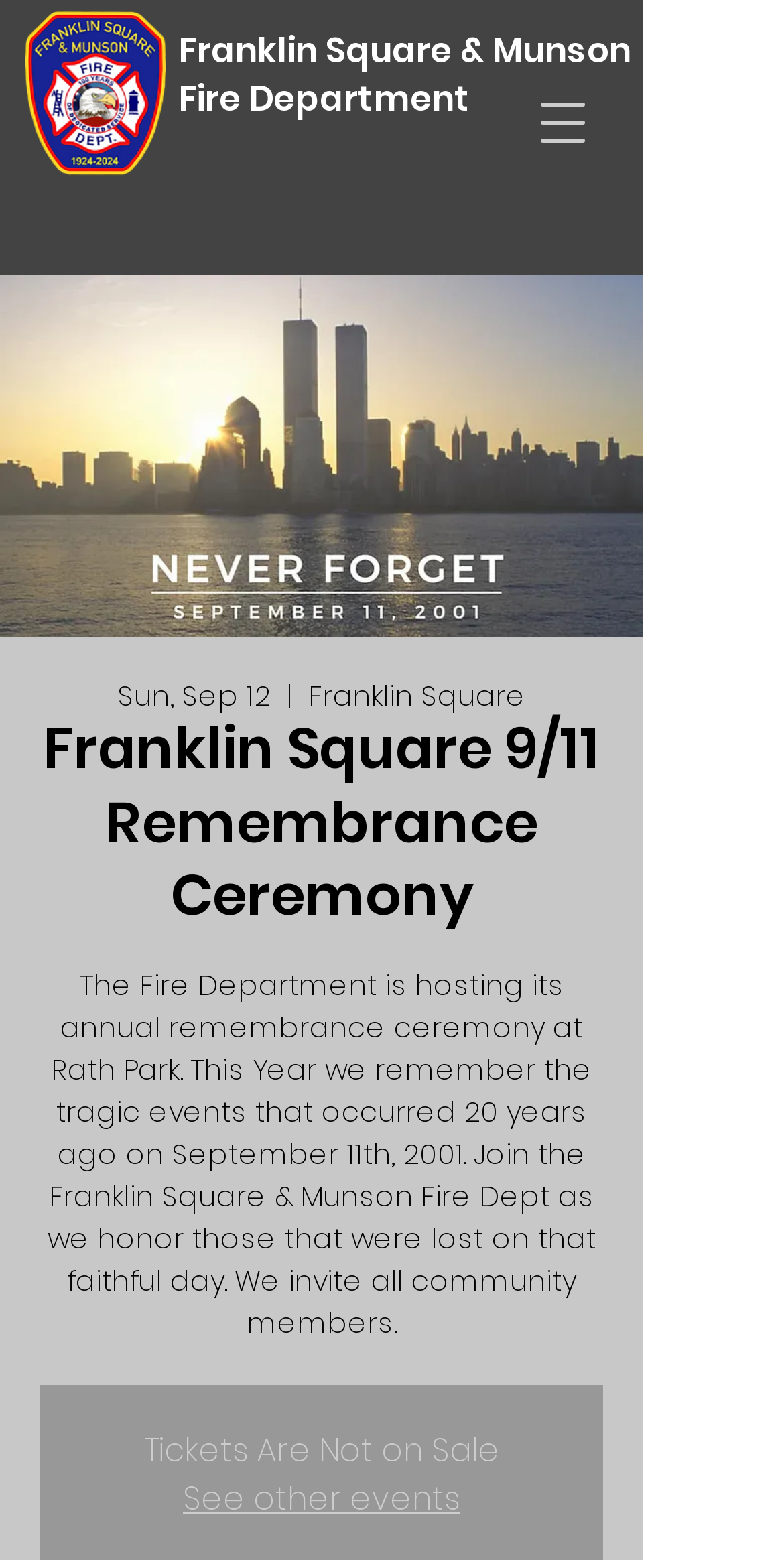Provide the bounding box coordinates for the UI element that is described as: "See other events".

[0.233, 0.946, 0.587, 0.976]